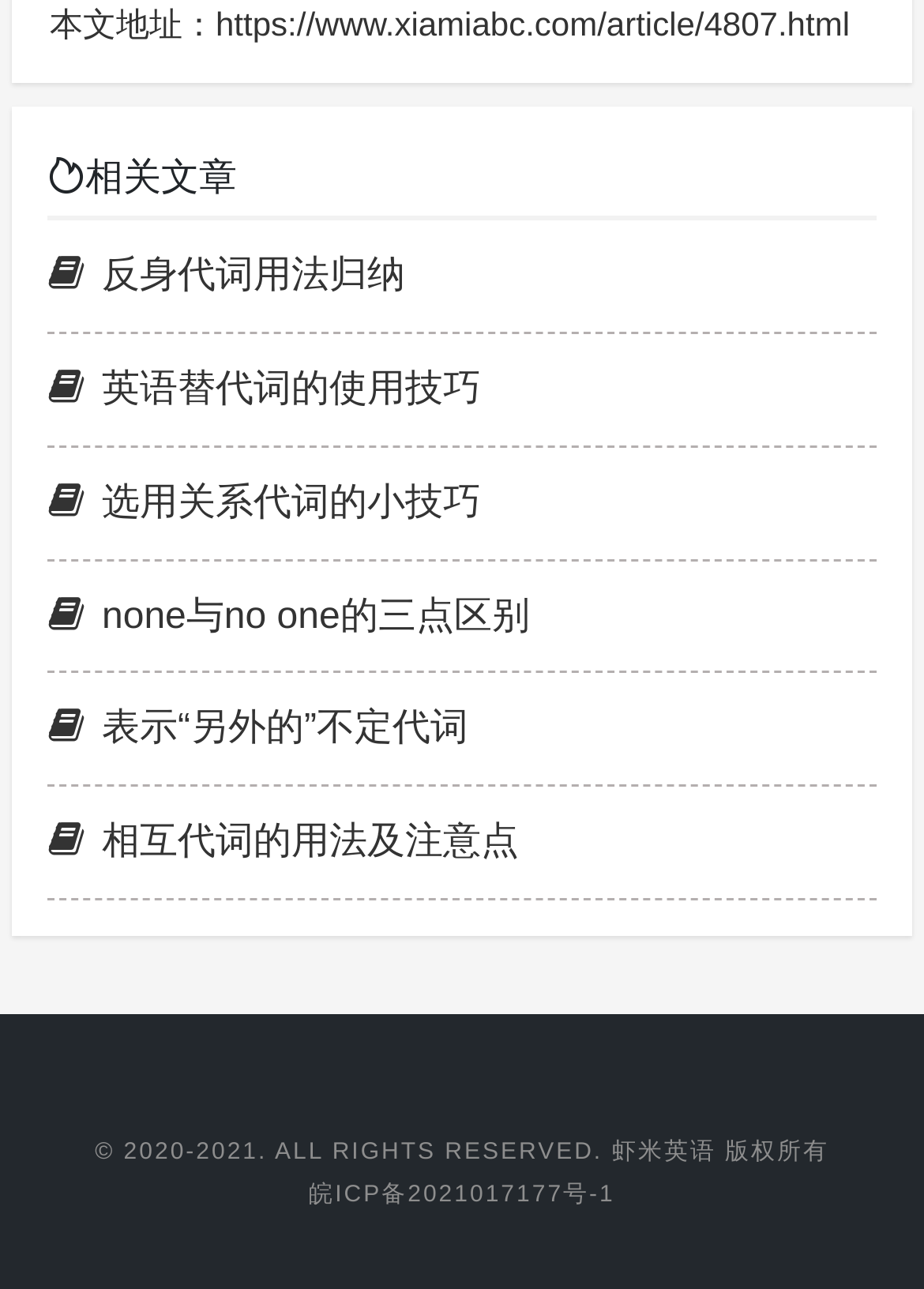Could you indicate the bounding box coordinates of the region to click in order to complete this instruction: "check the copyright information".

[0.103, 0.884, 0.897, 0.905]